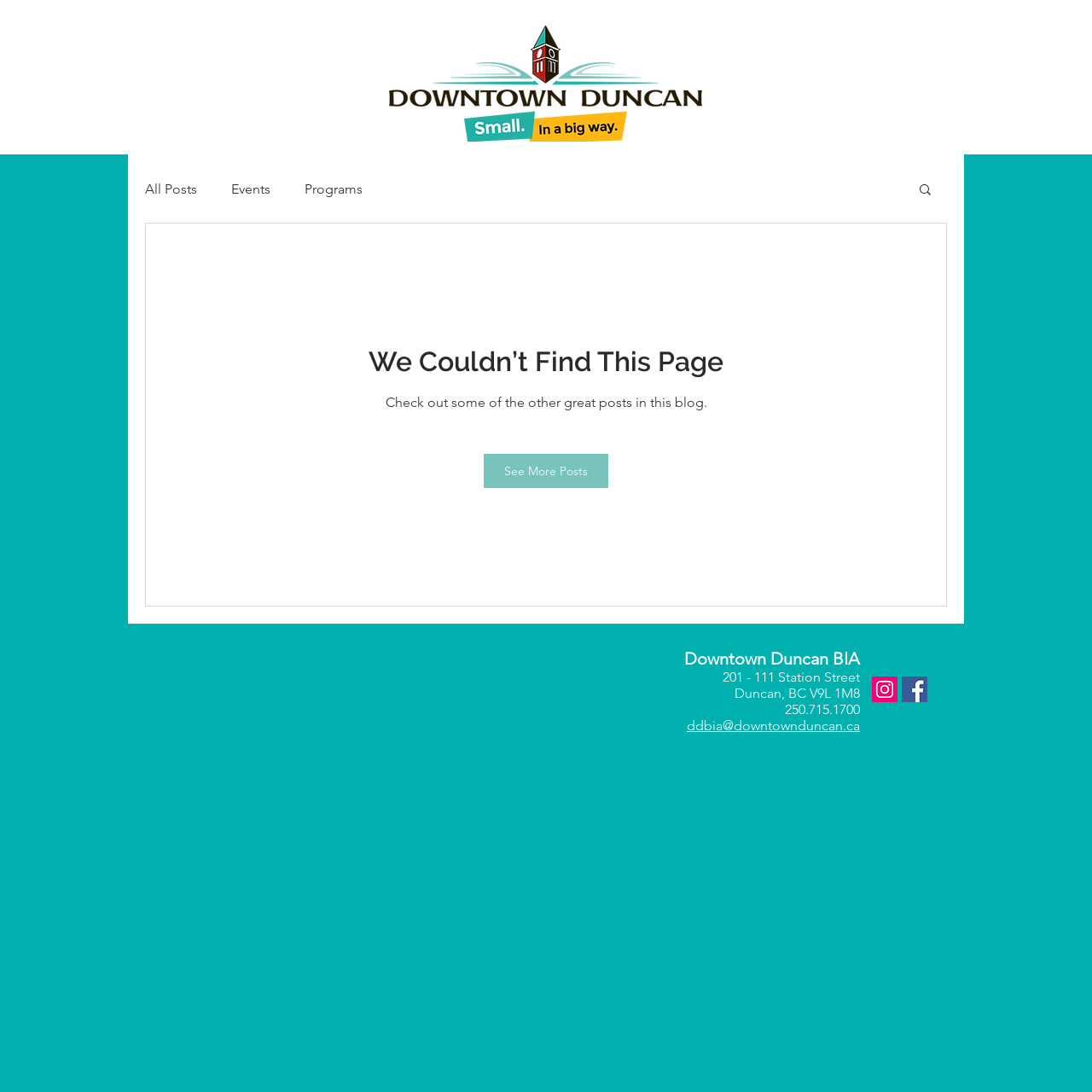Give a one-word or one-phrase response to the question:
What is the purpose of the button on the top right corner?

Search